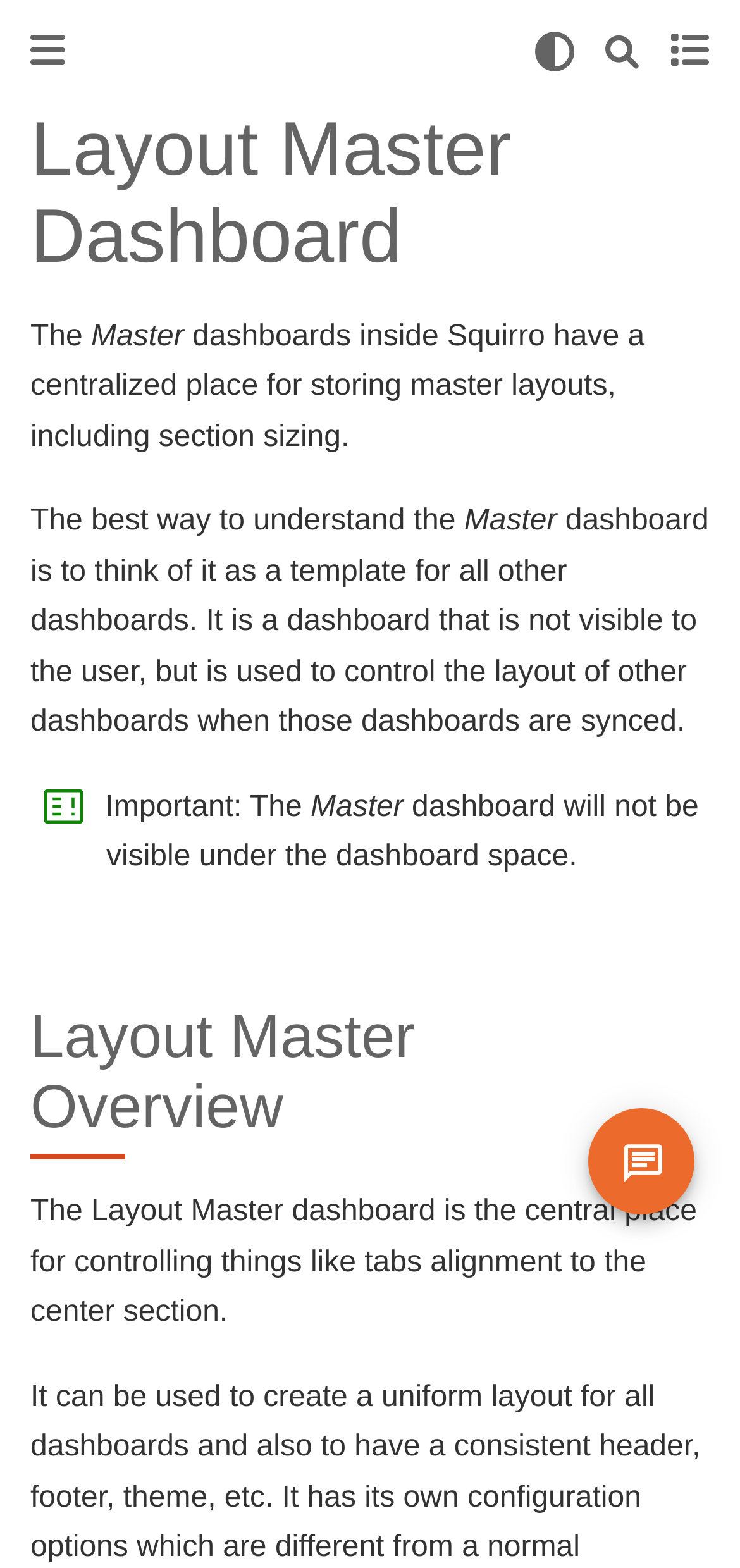Summarize the webpage in an elaborate manner.

The webpage is about the Master dashboard in Squirro, a centralized place for storing master layouts, including section sizing. At the top left, there is a label "Toggle primary sidebar" and a button to switch between light and dark modes. Next to it, there is a search button. On the top right, there is another label "Toggle secondary sidebar".

Below the top navigation bar, the main content area is divided into sections. The first section has a heading "Layout Master Dashboard" followed by a paragraph of text that explains the concept of Master dashboard. The text describes it as a template for all other dashboards, controlling the layout of other dashboards when synced.

In the next section, there is an important note highlighted, stating that the Master dashboard will not be visible under the dashboard space. This section is followed by a heading "Layout Master Overview" and a paragraph of text that explains the purpose of the Layout Master dashboard, which is to control things like tabs alignment to the center section.

At the bottom right of the page, there is a small chat icon with the text "chat".